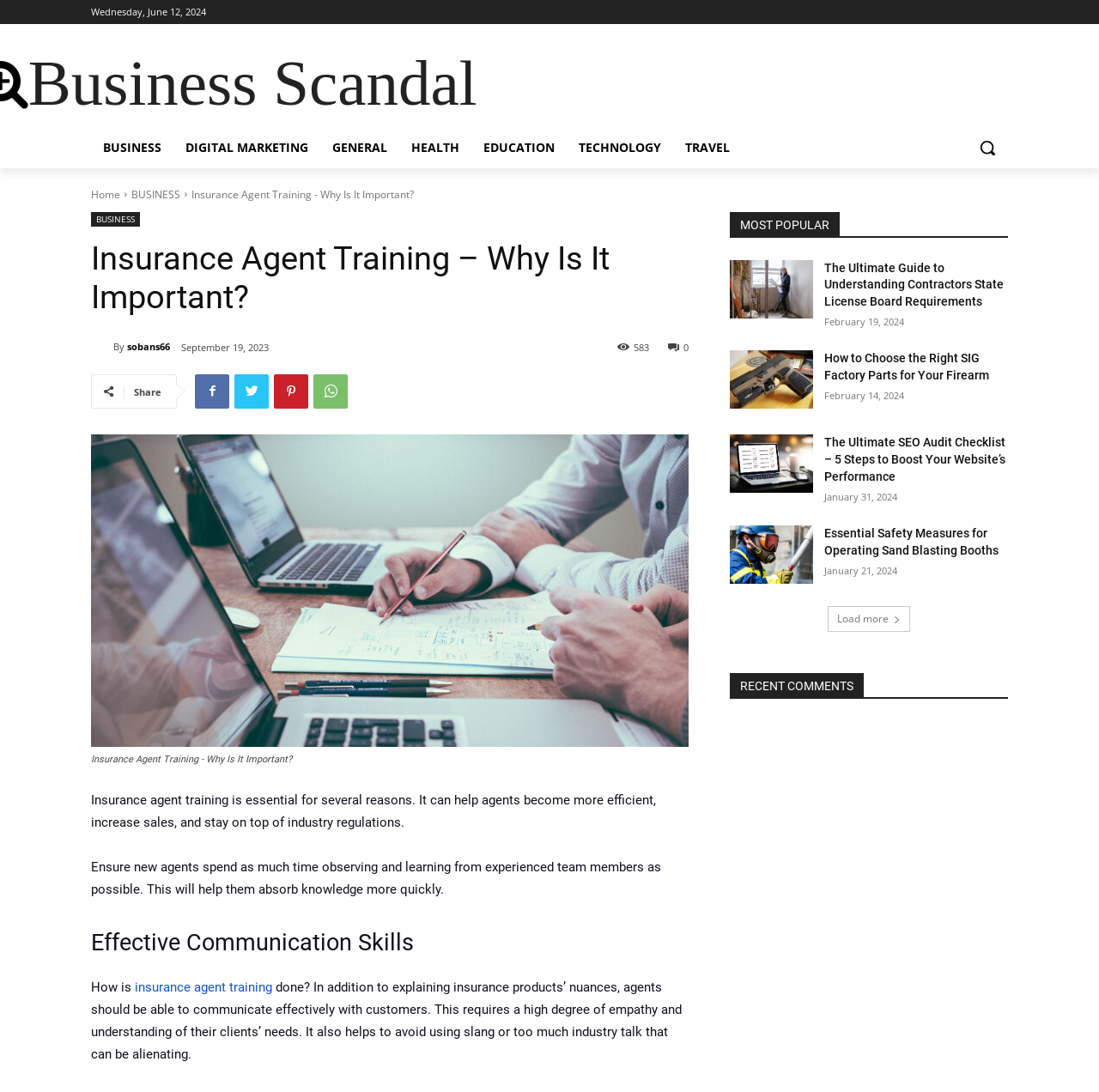What is the topic of the main article on the webpage?
Please provide a single word or phrase as your answer based on the screenshot.

Insurance Agent Training